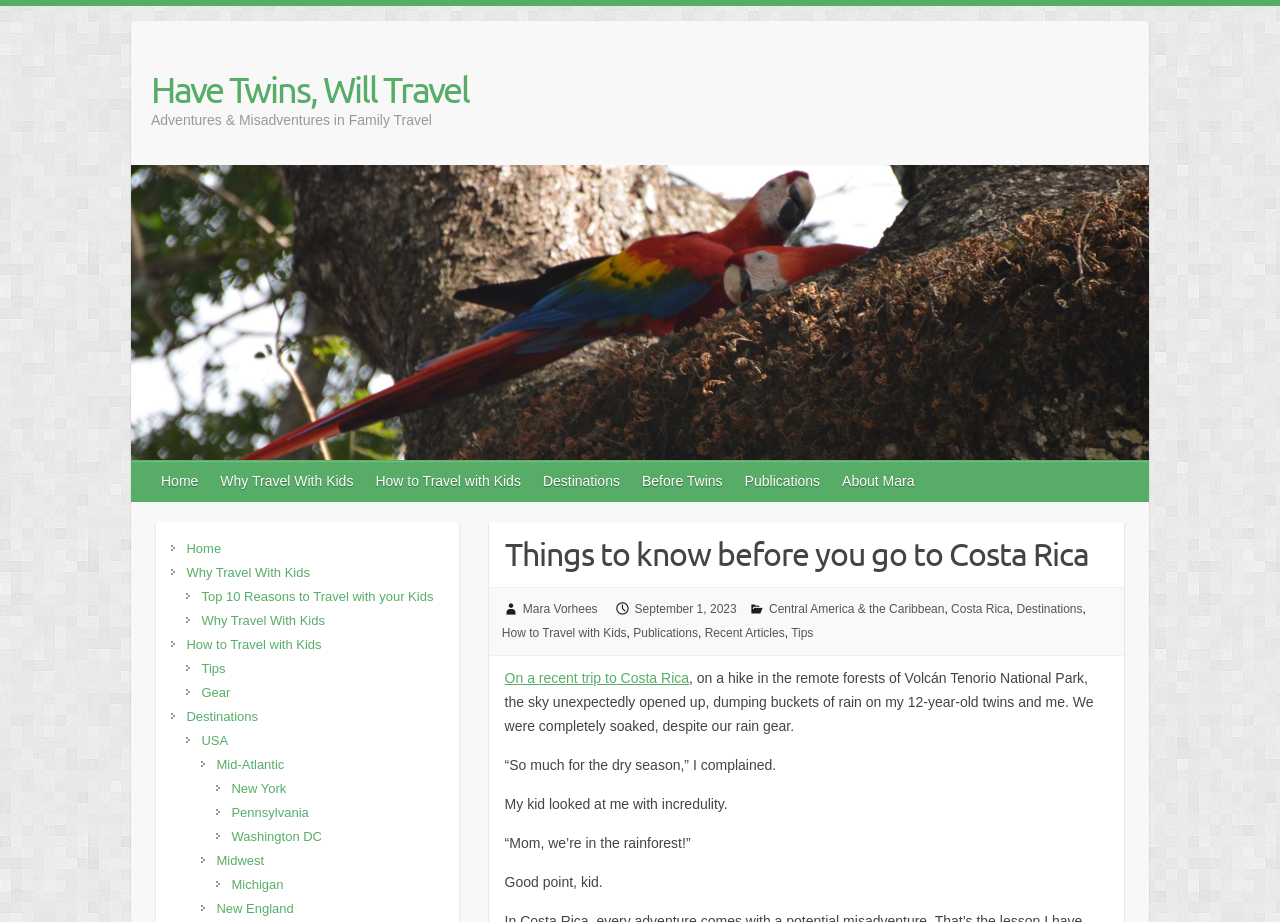Locate the bounding box of the UI element described in the following text: "Why Travel With Kids".

[0.164, 0.5, 0.285, 0.544]